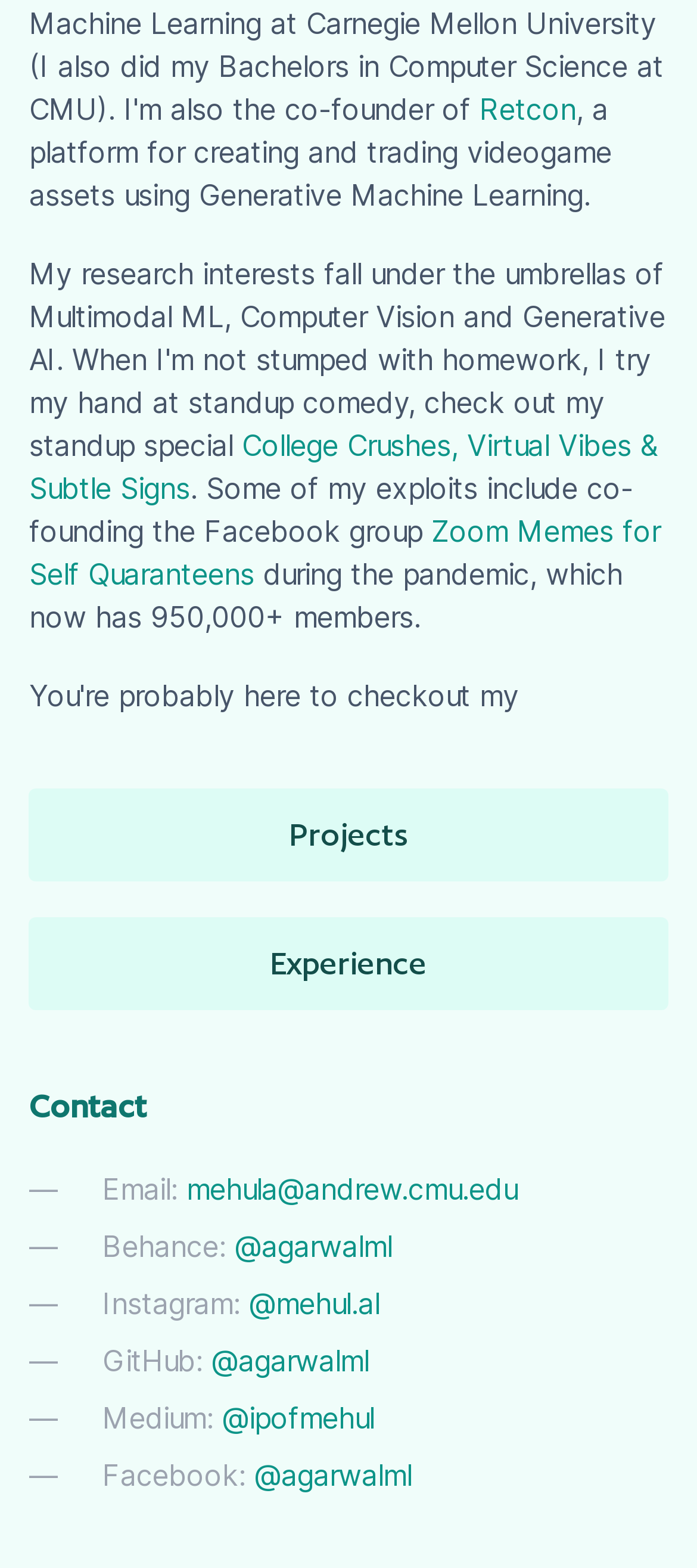Identify and provide the bounding box for the element described by: "@agarwalml".

[0.303, 0.857, 0.529, 0.879]